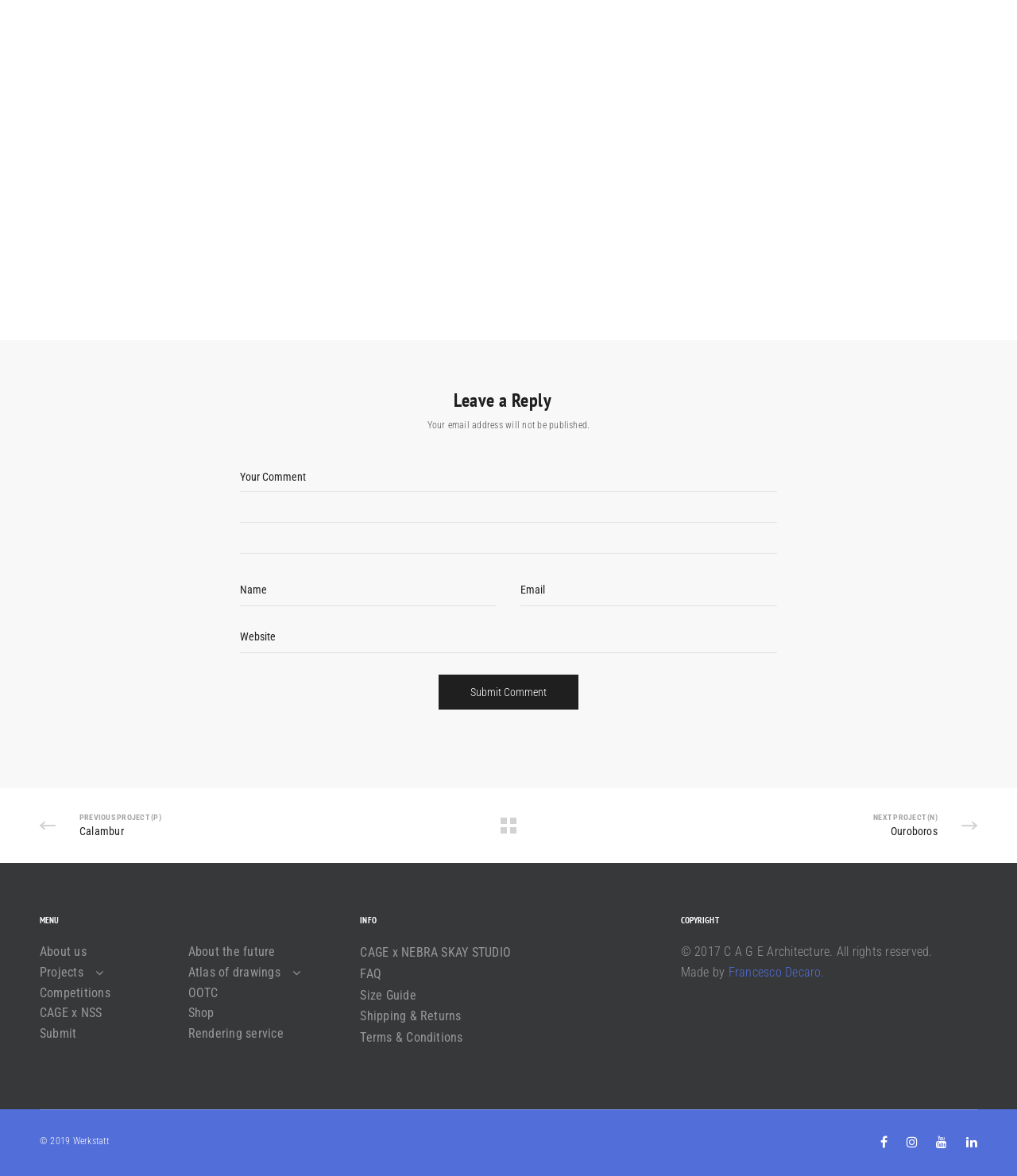Give a one-word or short-phrase answer to the following question: 
What is the copyright information at the bottom of the page?

2017 C A G E Architecture